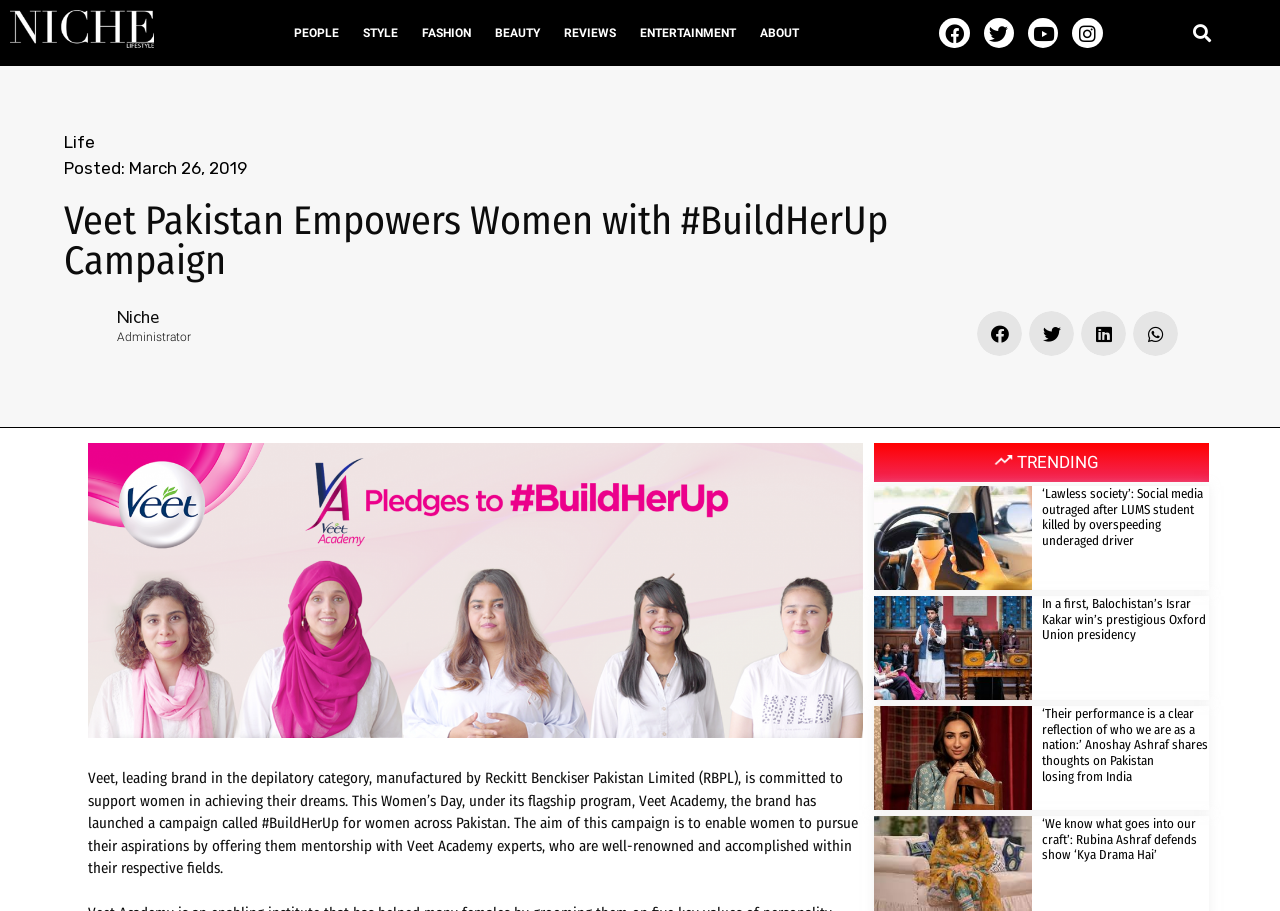What is the name of the campaign launched by Veet?
Answer the question using a single word or phrase, according to the image.

#BuildHerUp